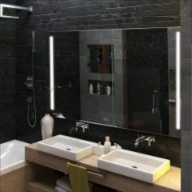Paint a vivid picture with your words by describing the image in detail.

The image showcases a modern bathroom design, featuring a sleek and minimalist aesthetic. It includes a spacious vanity with two elegant rectangular sinks, each equipped with contemporary faucets. Above the sinks, there is a large mirrored cabinet thatnot only enhances the light in the space but also provides practical storage. Flanking the mirror are two stylish vertical LED lights that add a warm glow, accentuating the dark, textured wall behind. To the left, a bathtub is partially visible, indicating a relaxing bathing area. The overall color palette combines earthy tones with modern finishes, creating a sophisticated and inviting atmosphere perfect for a contemporary home.